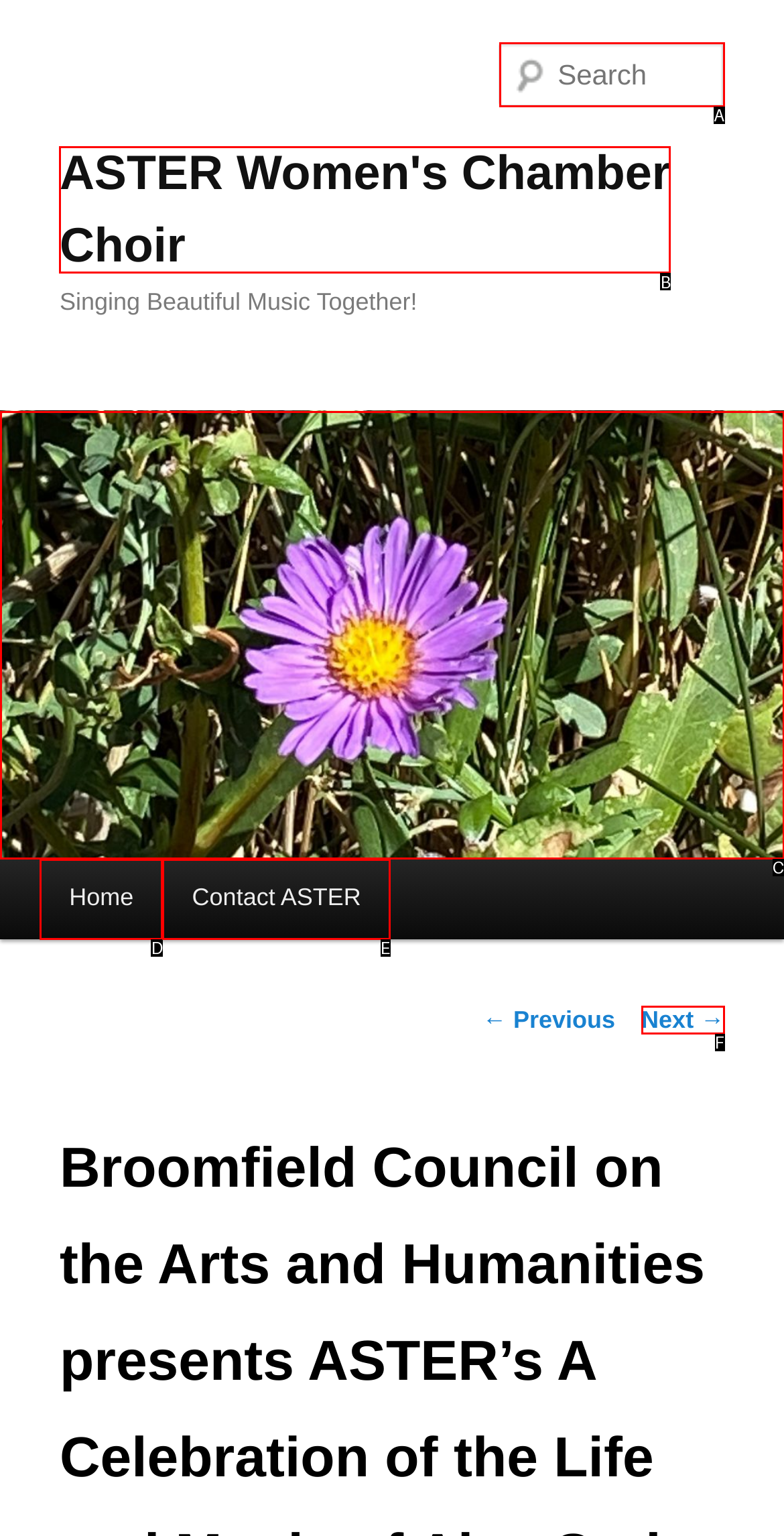Select the letter that corresponds to the UI element described as: parent_node: Search name="s" placeholder="Search"
Answer by providing the letter from the given choices.

A